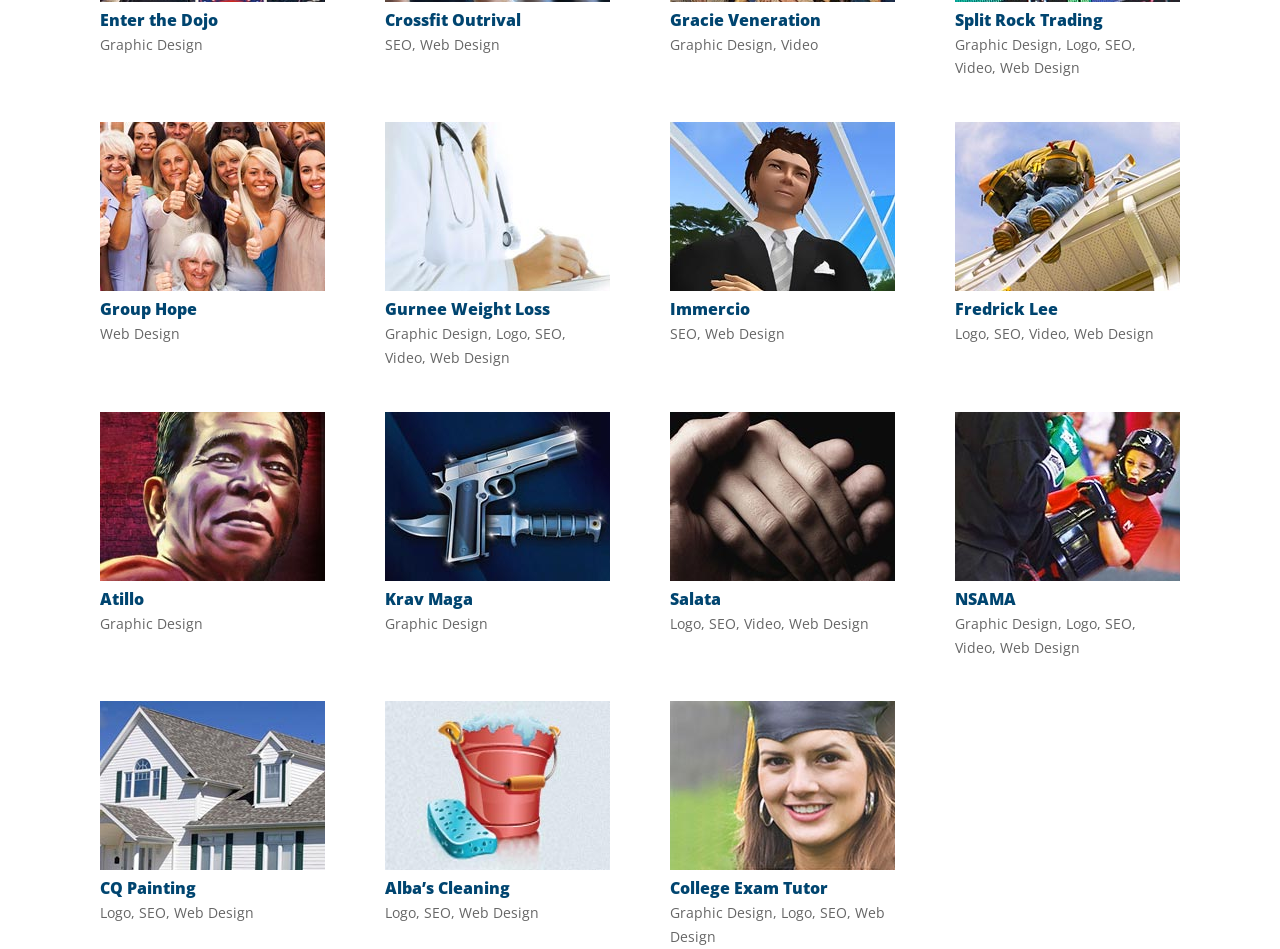Determine the bounding box of the UI element mentioned here: "parent_node: Krav Maga". The coordinates must be in the format [left, top, right, bottom] with values ranging from 0 to 1.

[0.301, 0.434, 0.477, 0.612]